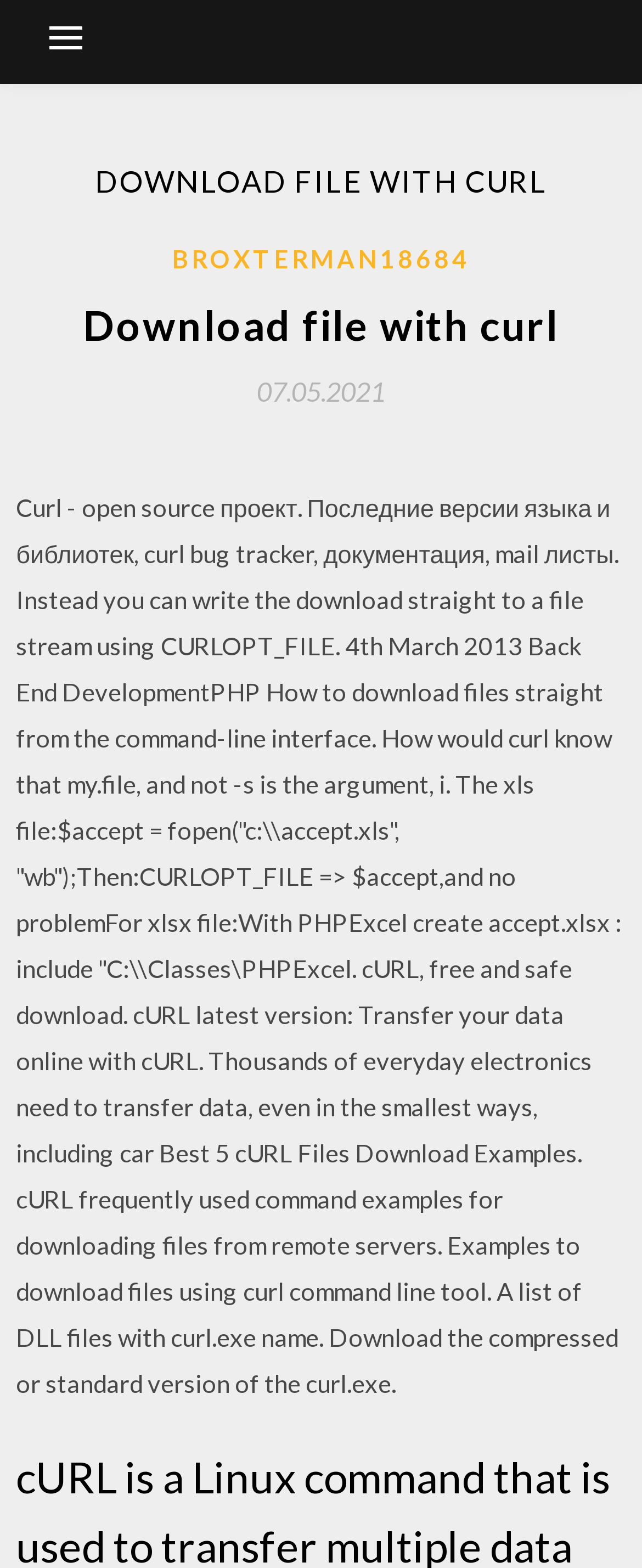Identify and provide the text content of the webpage's primary headline.

DOWNLOAD FILE WITH CURL